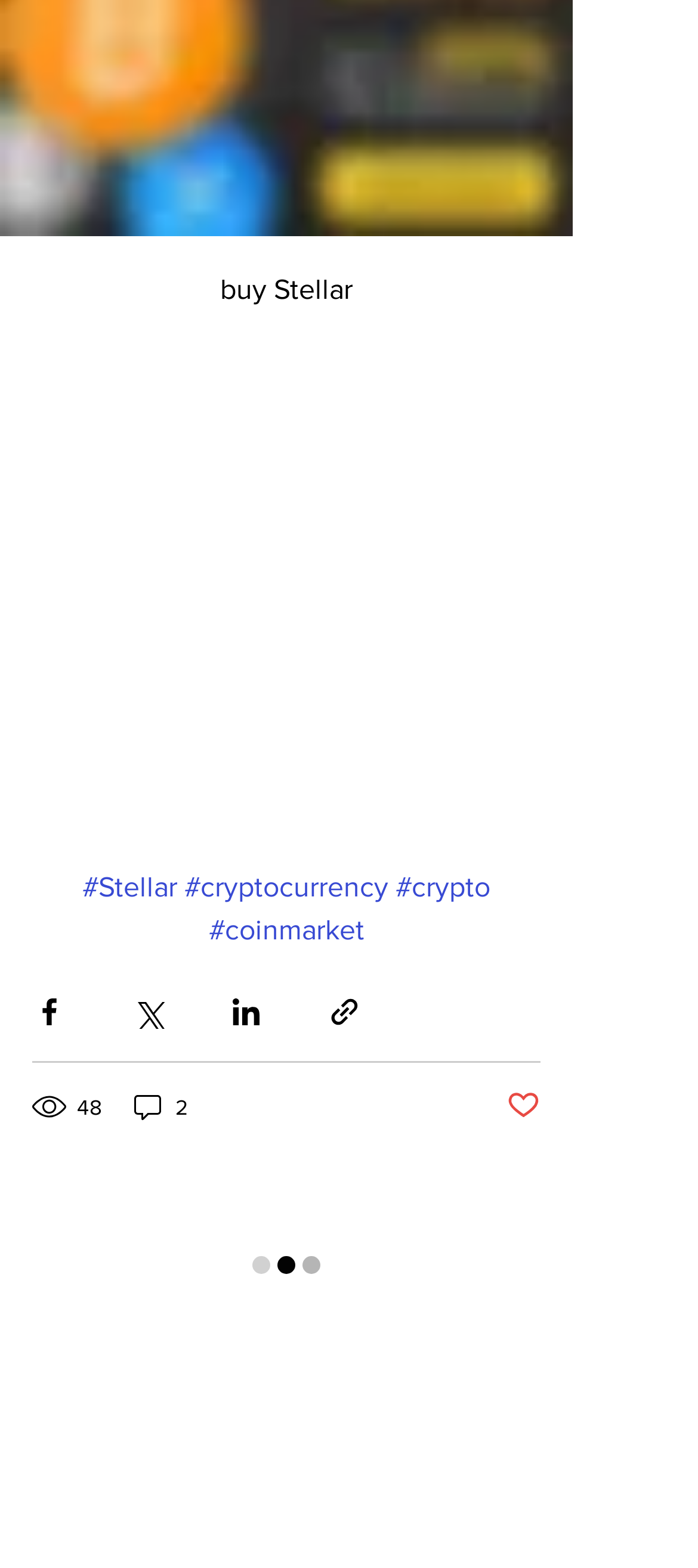Please determine the bounding box coordinates of the area that needs to be clicked to complete this task: 'View comments'. The coordinates must be four float numbers between 0 and 1, formatted as [left, top, right, bottom].

[0.187, 0.694, 0.274, 0.718]